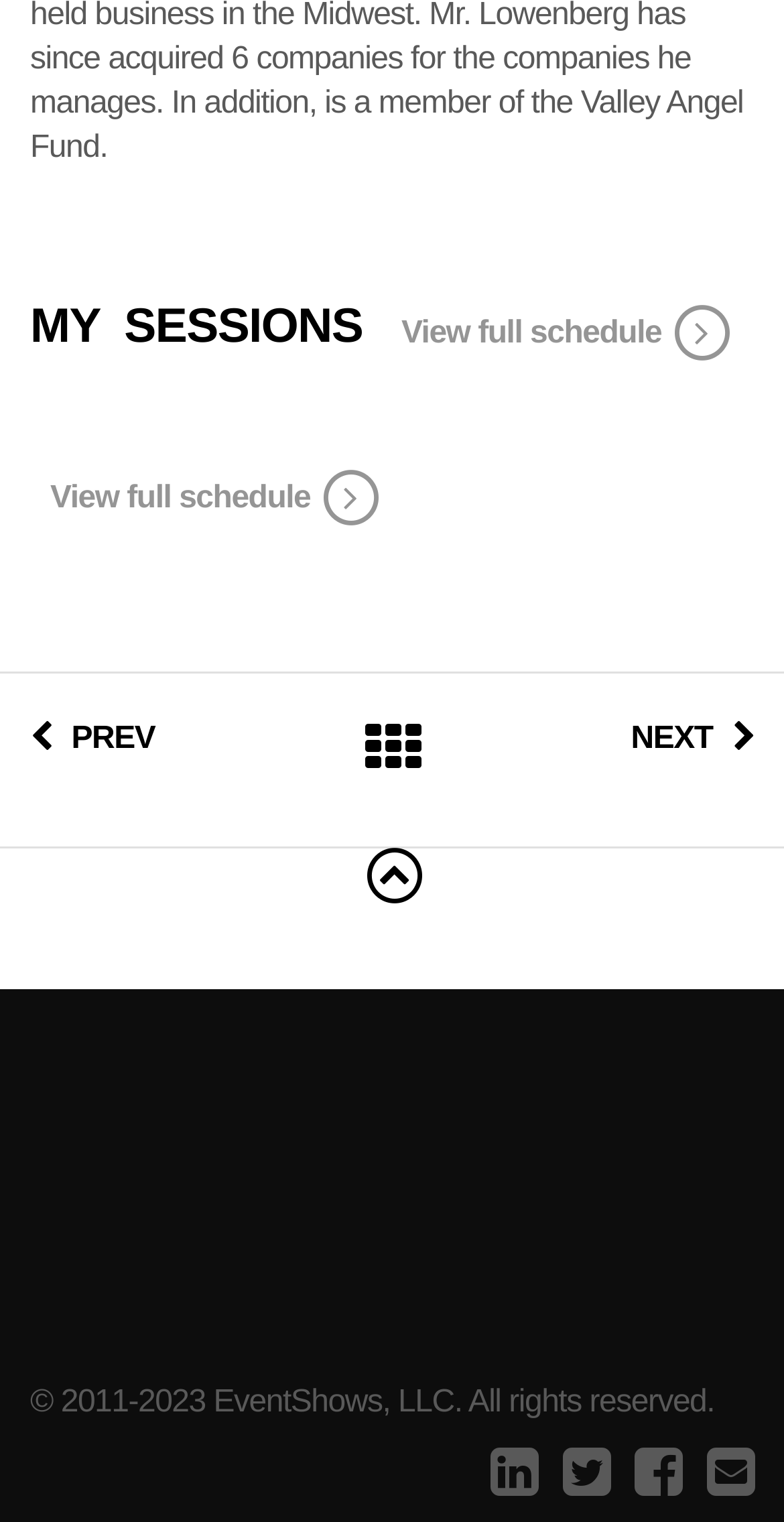How many navigation links are there?
Refer to the screenshot and answer in one word or phrase.

5